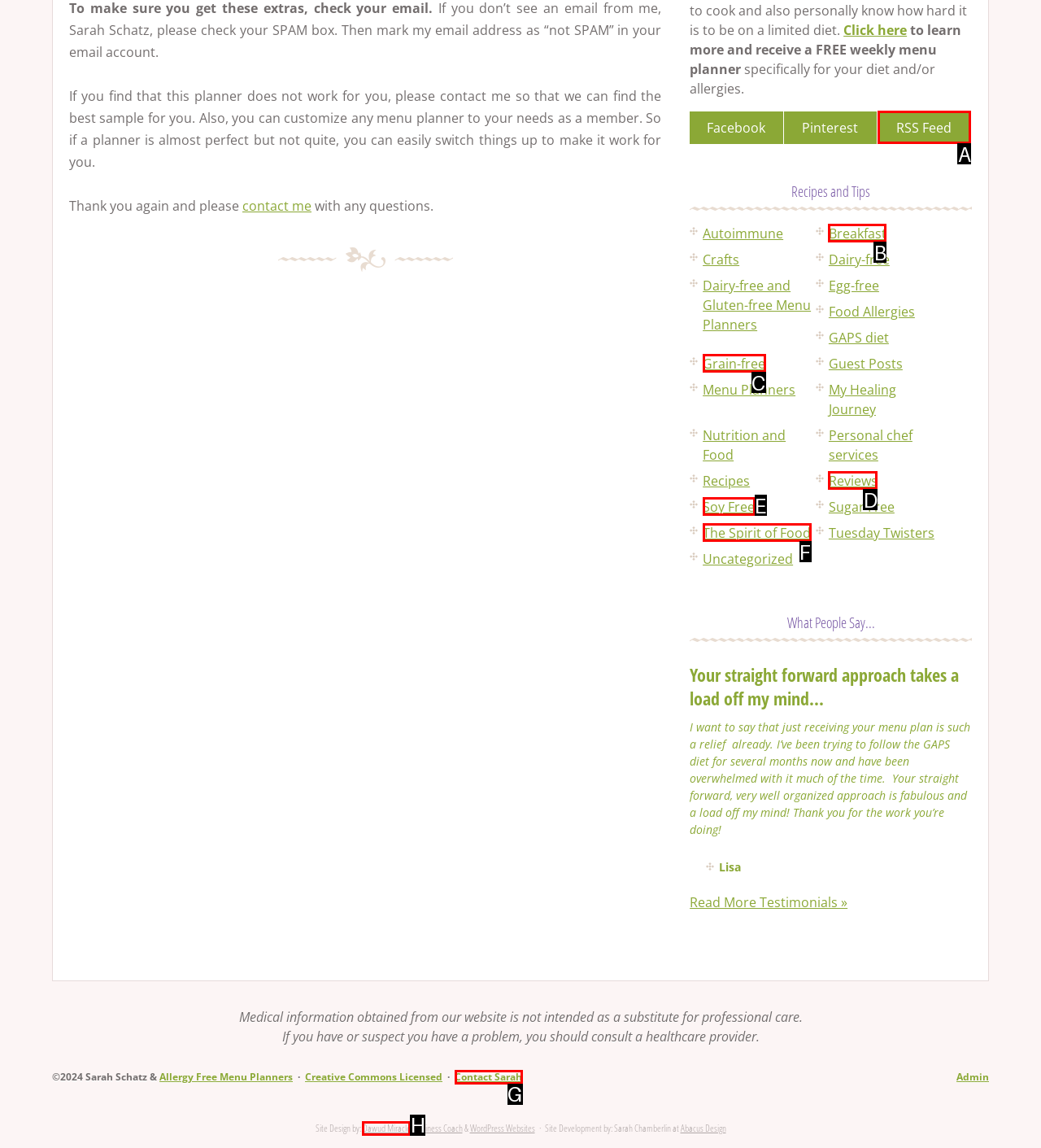Tell me the letter of the option that corresponds to the description: The Spirit of Food
Answer using the letter from the given choices directly.

F